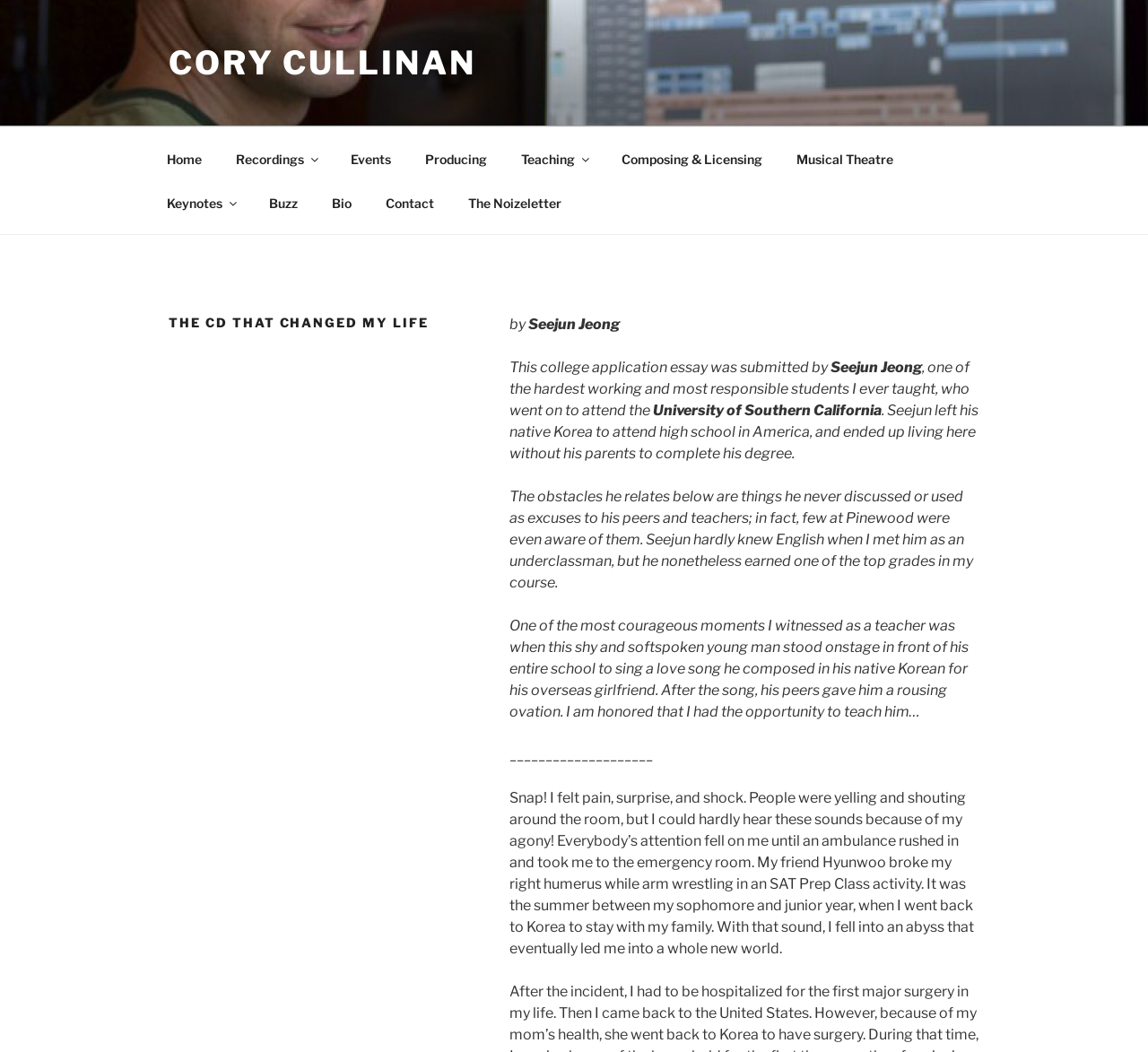Given the following UI element description: "Composing & Licensing", find the bounding box coordinates in the webpage screenshot.

[0.527, 0.13, 0.677, 0.172]